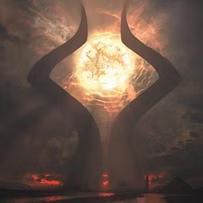Detail every aspect of the image in your caption.

This striking artwork features a dramatic, otherworldly scene depicting a towering structure resembling two dark, curved horns that reach upwards, framing a luminous, fiery sun at the center. The background is enveloped in ominous clouds, infused with shades of red and orange that suggest a foreboding atmosphere. The ambient lighting casts a mysterious glow around the structure, enhancing its grandeur and imposing presence against a surreal, apocalyptic landscape. This image is associated with the “Kroxa, Titan of Death's Hunger” deck tech from the popular trading card game, "Magic: The Gathering," suggesting a theme of power and celestial phenomena intertwined with a sense of desolation and awe.